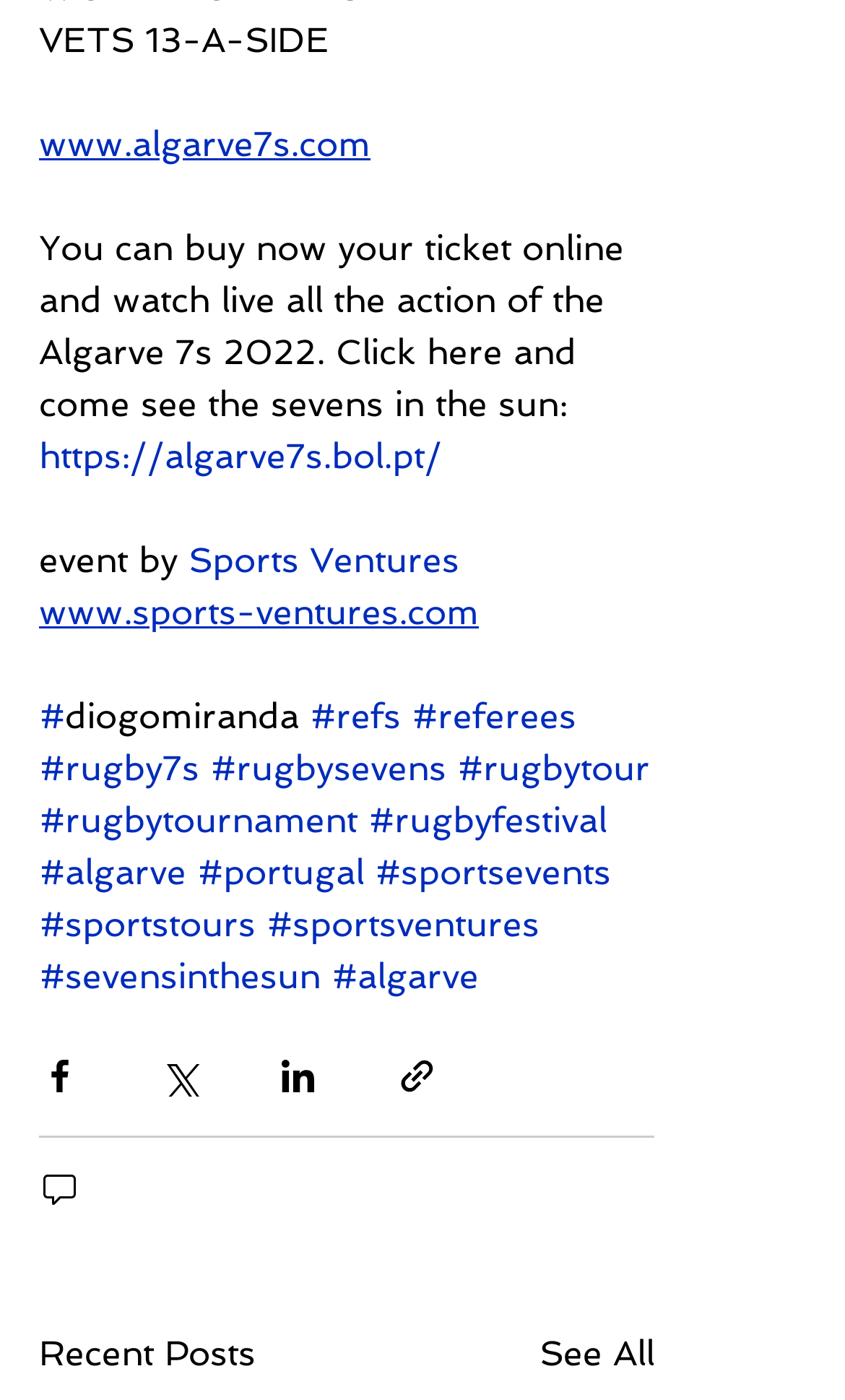Locate the bounding box coordinates of the item that should be clicked to fulfill the instruction: "View recent posts".

[0.046, 0.948, 0.303, 0.986]